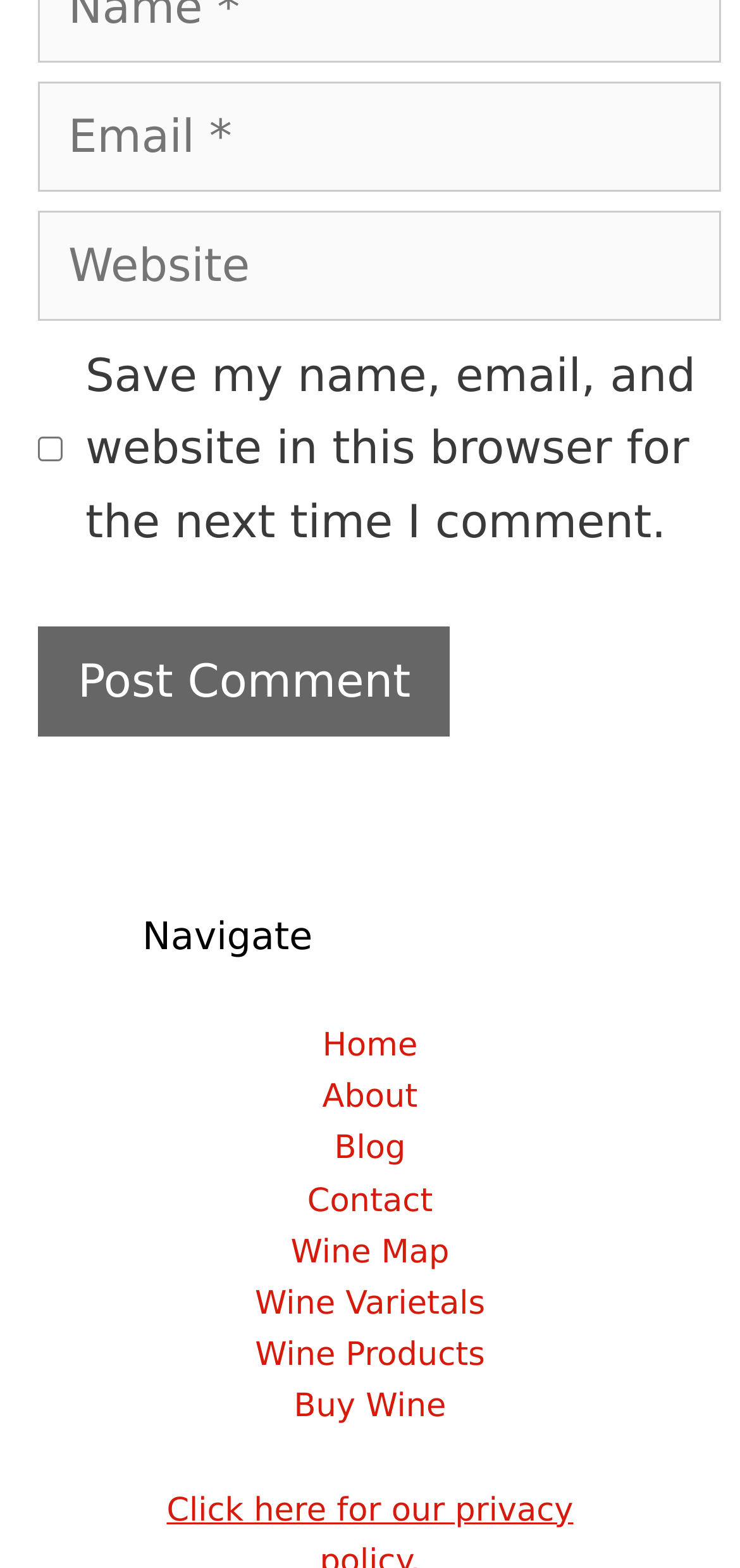Identify the bounding box coordinates for the UI element described by the following text: "parent_node: Comment name="email" placeholder="Email *"". Provide the coordinates as four float numbers between 0 and 1, in the format [left, top, right, bottom].

[0.051, 0.052, 0.974, 0.122]